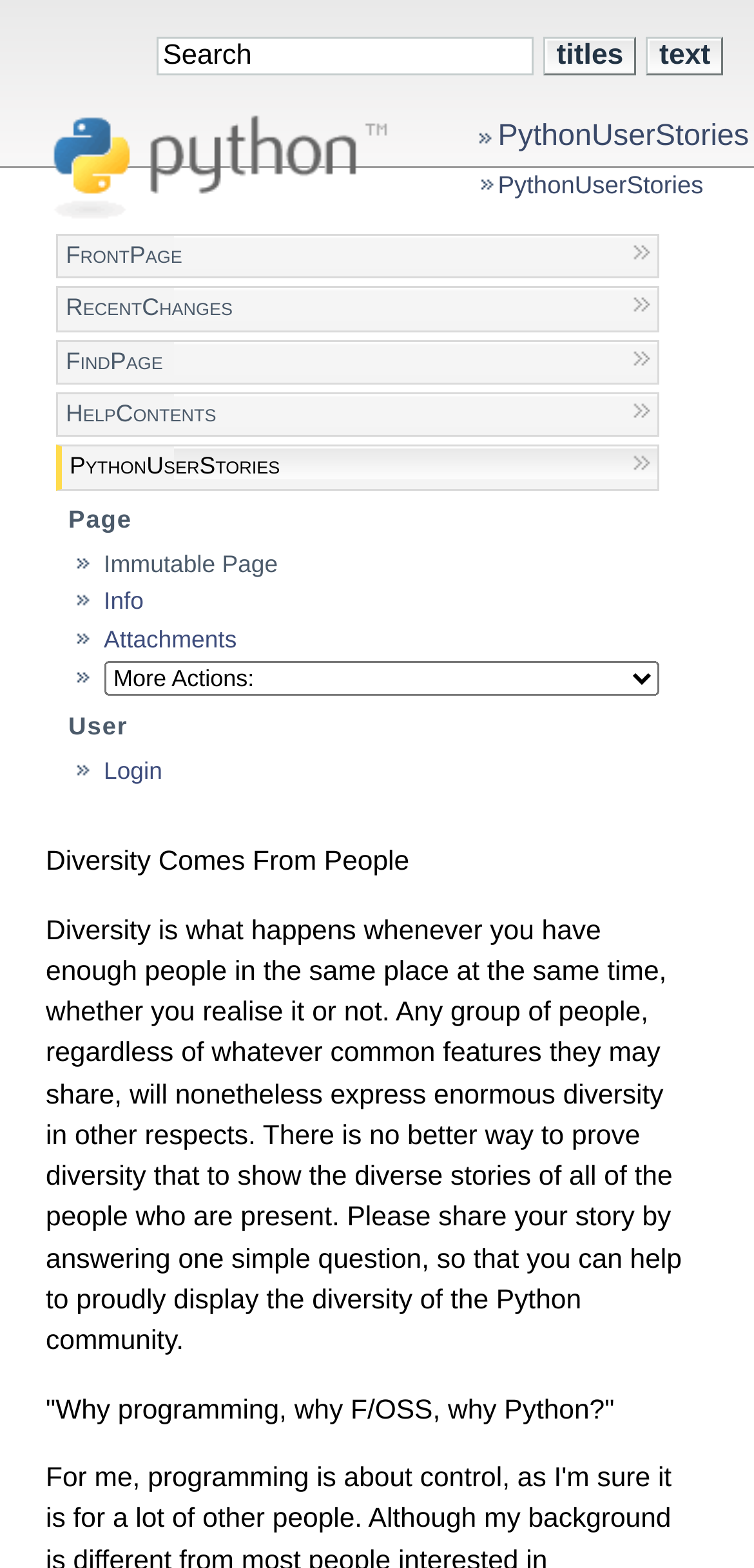Identify the bounding box coordinates of the clickable region to carry out the given instruction: "Login to the system".

[0.138, 0.483, 0.215, 0.5]